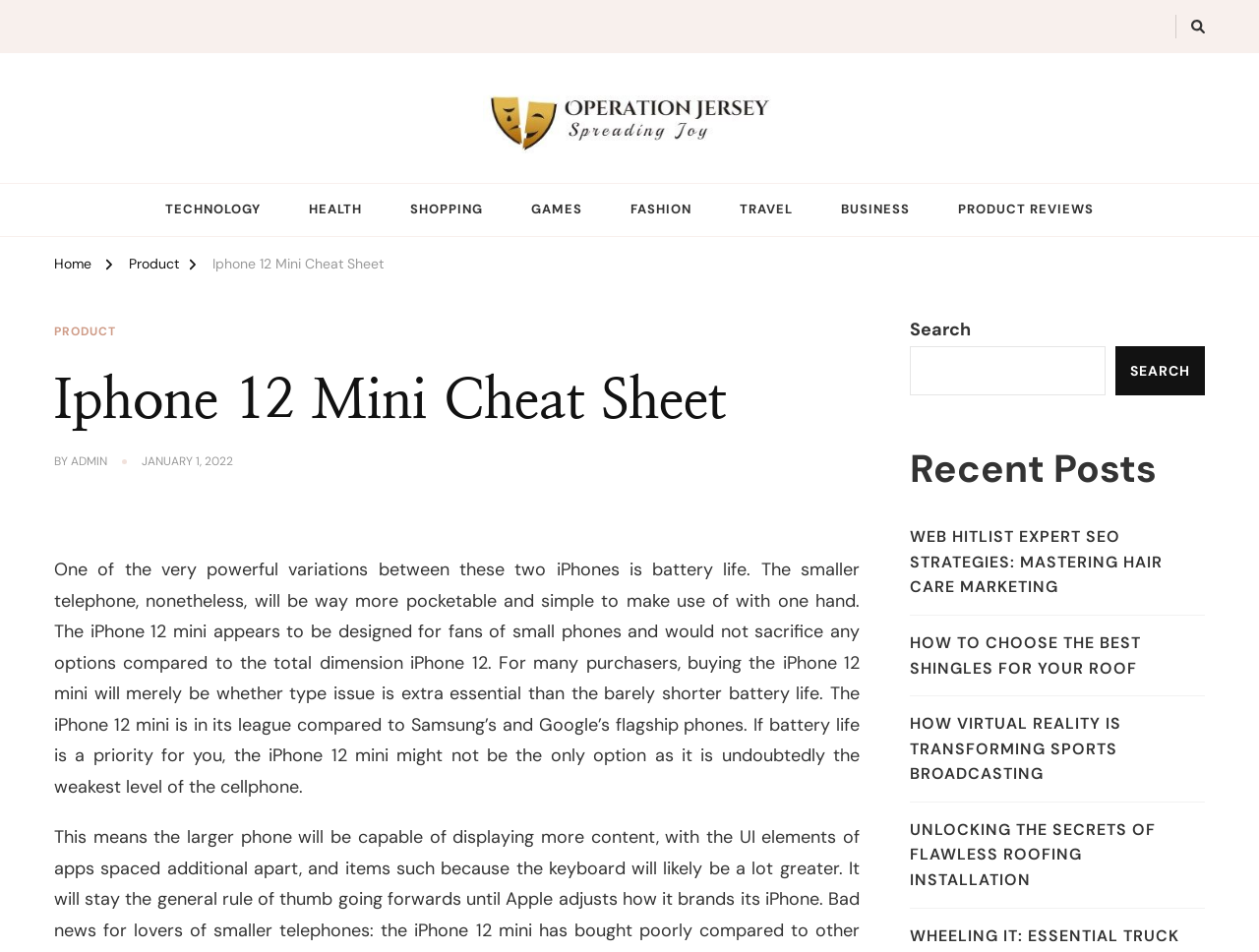Locate the heading on the webpage and return its text.

Iphone 12 Mini Cheat Sheet